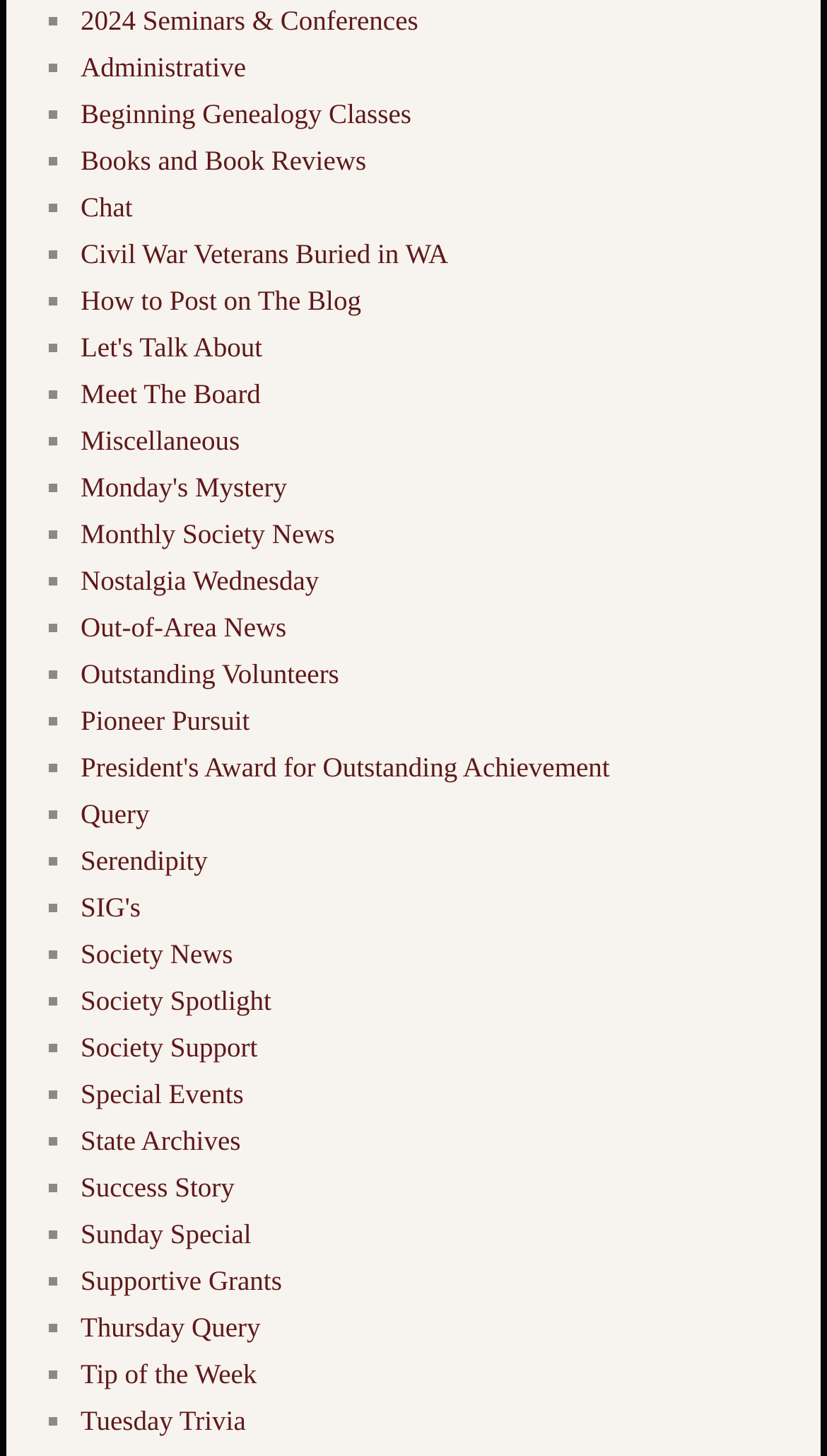Respond to the question below with a single word or phrase:
Are there any images on the webpage?

No